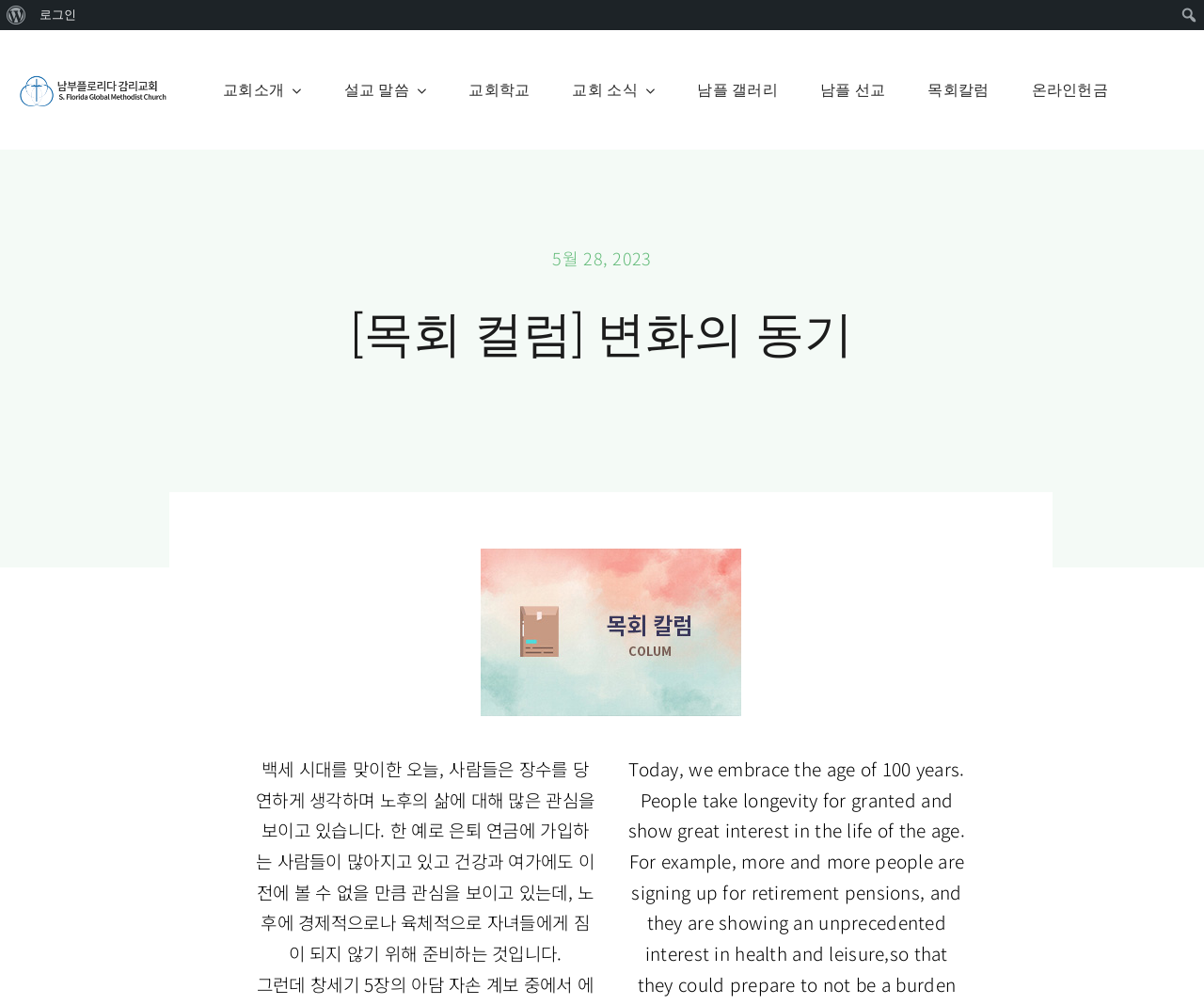Generate an in-depth caption that captures all aspects of the webpage.

This webpage appears to be a blog or article page from a Korean church website. At the top left, there is a logo link labeled "로고(2023)" and a vertical menu with a search bar on the right side. The search bar has a magnifying glass icon and a placeholder text "검색".

Below the logo, there is a horizontal navigation menu with several links, including "교회소개", "설교 말씀", "교회학교", "교회 소식", "남플 갤러리", "남플 선교", "목회칼럼", and "온라인헌금". These links are evenly spaced and take up most of the width of the page.

On the left side of the page, there is a date "5월 28, 2023" displayed. Below the date, there is a heading "[목회 컬럼] 변화의 동기" which translates to "[Pastoral Column] The Motivation of Change". This heading is centered and takes up about half of the page width.

Below the heading, there is an image, and then a block of text that discusses how people are living longer and preparing for their later years, including saving for retirement and staying healthy. The text is divided into two paragraphs and takes up most of the remaining page space.

There are no other notable elements on the page, but there are some menu items and links at the top that may lead to other pages or sections of the website.